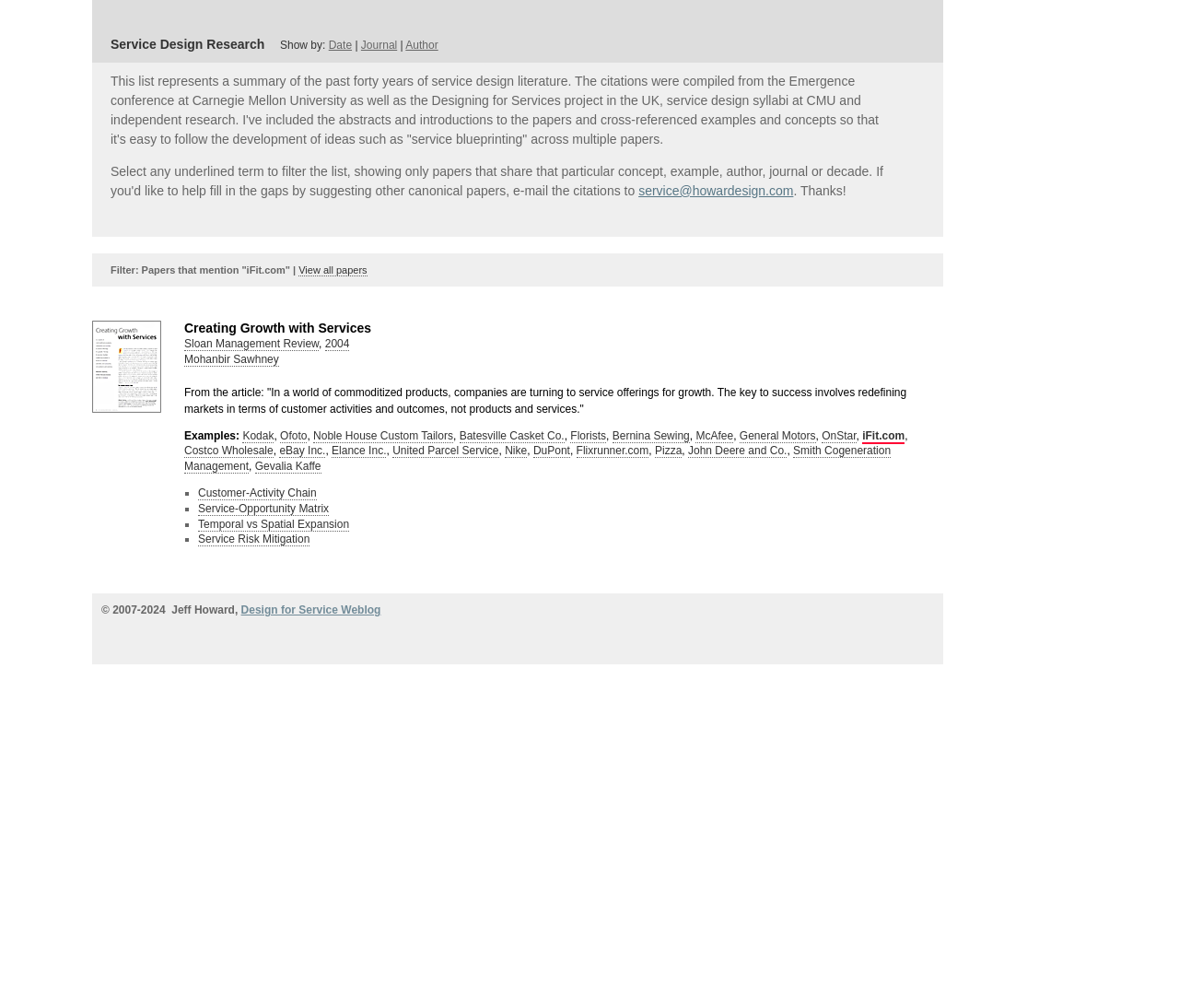Create a detailed narrative describing the layout and content of the webpage.

The webpage is about Service Design Research, with a heading at the top left corner of the page. Below the heading, there is a section with options to filter the content by date, journal, or author. 

To the right of the filtering options, there is a brief description of the webpage, which explains that it is a summary of service design literature from the past forty years, compiled from various sources. 

Below the description, there is a section with a filter option to show papers that mention "iFit.com", along with a link to view all papers. 

The main content of the webpage is a list of research papers, each with a title, author, and publication date. The papers are listed in a vertical column, with each paper's details displayed on a single line. The list of papers takes up most of the page, with some papers having additional information such as a brief summary or examples.

On the right side of the page, there is a section with a list of terms, each with a link to related papers. The terms are listed in a vertical column, with a small icon next to each term.

At the bottom of the page, there is a copyright notice and a link to the Design for Service Weblog.